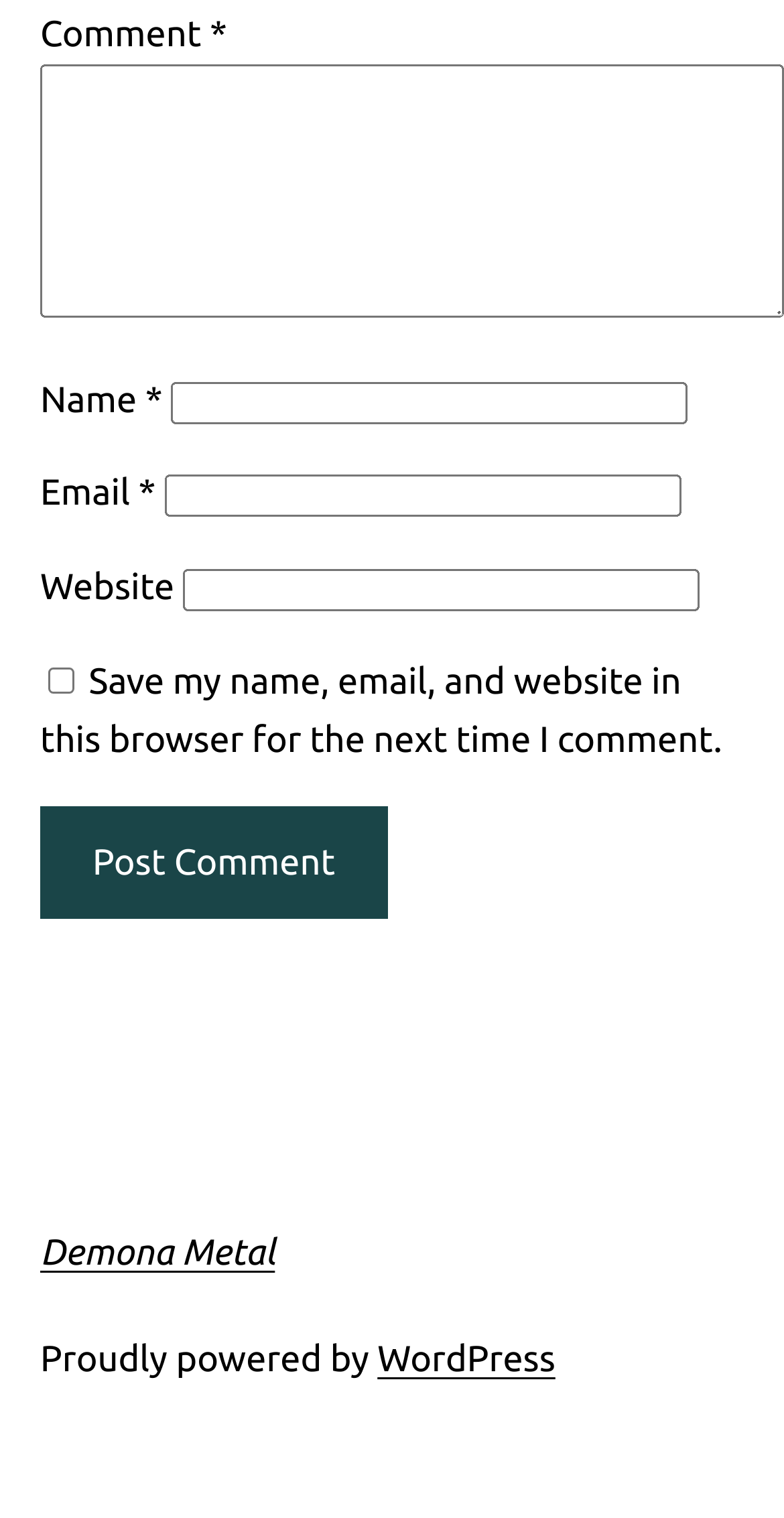Using the provided element description: "Demona Metal", determine the bounding box coordinates of the corresponding UI element in the screenshot.

[0.051, 0.812, 0.351, 0.839]